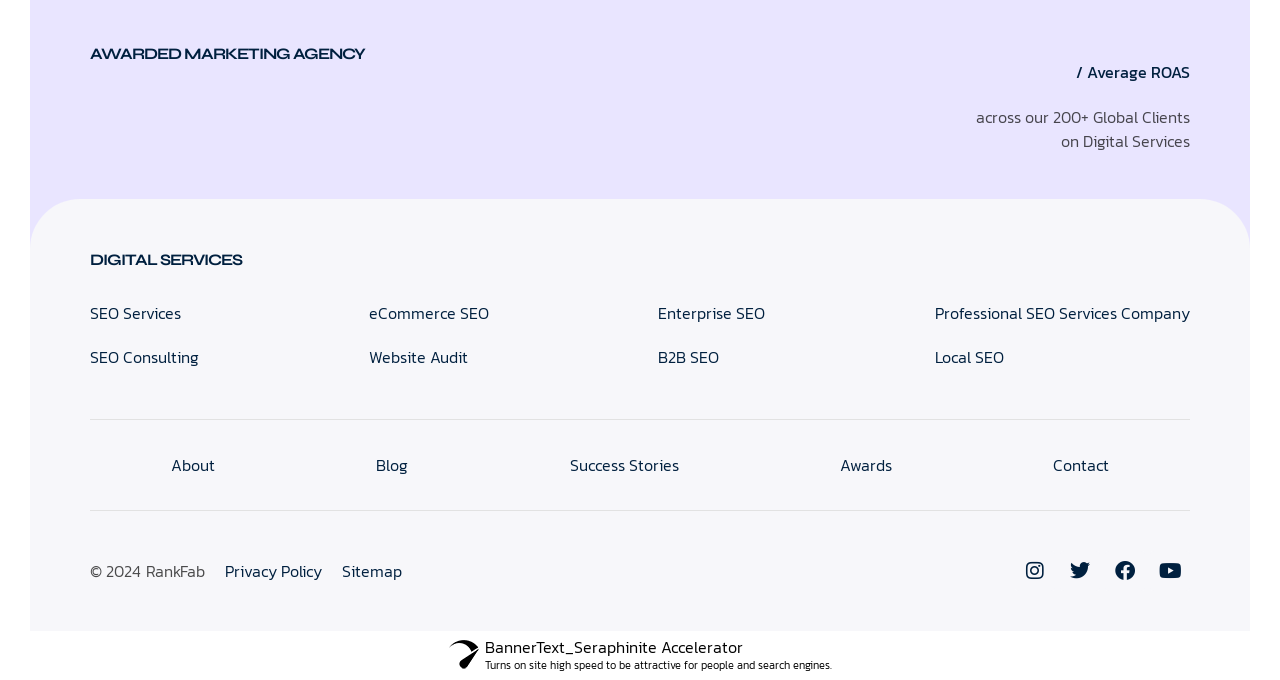Please find the bounding box coordinates of the element that must be clicked to perform the given instruction: "visit the blog". The coordinates should be four float numbers from 0 to 1, i.e., [left, top, right, bottom].

[0.231, 0.648, 0.382, 0.721]